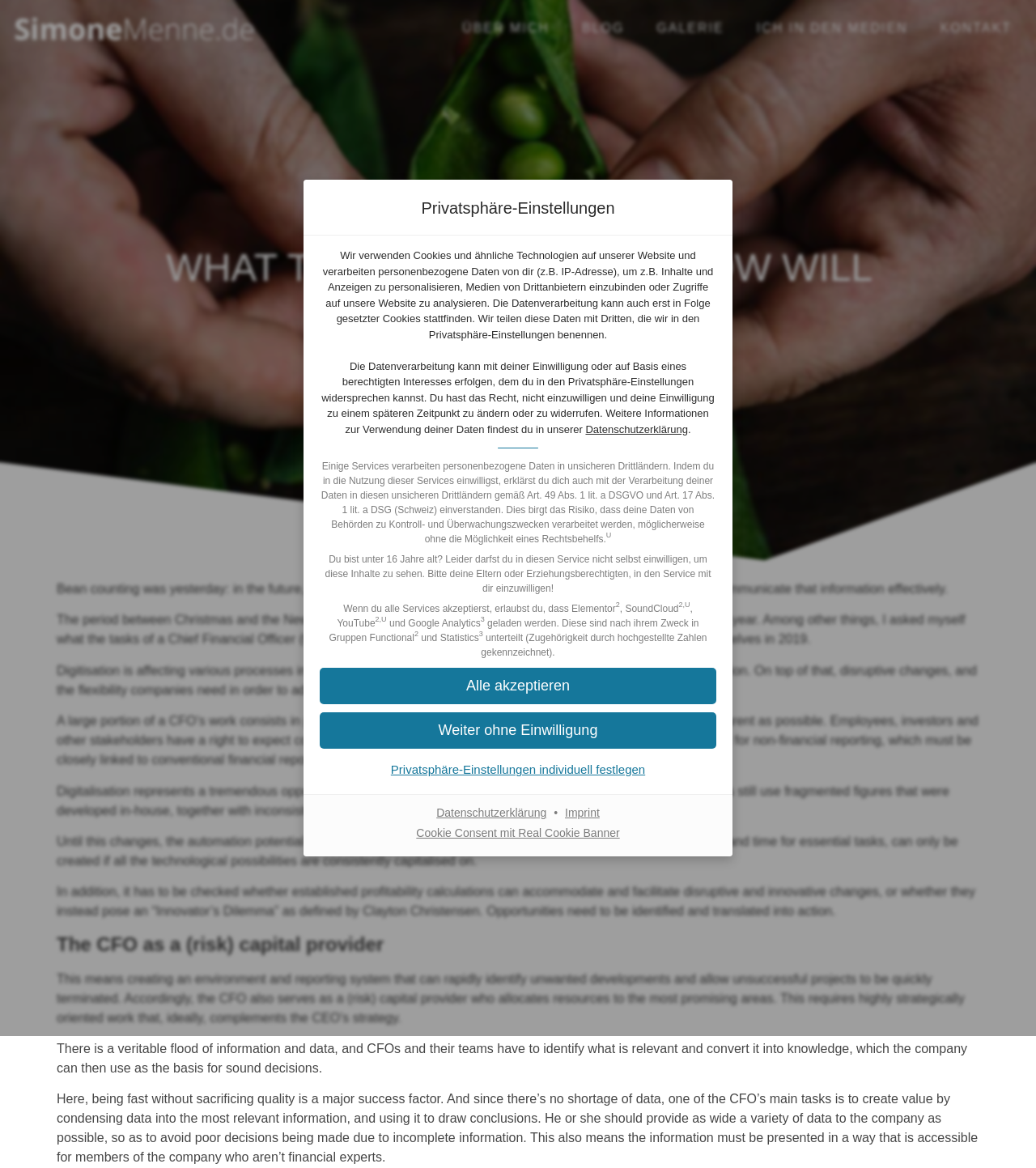Determine the bounding box coordinates for the clickable element to execute this instruction: "View data protection declaration". Provide the coordinates as four float numbers between 0 and 1, i.e., [left, top, right, bottom].

[0.565, 0.362, 0.664, 0.373]